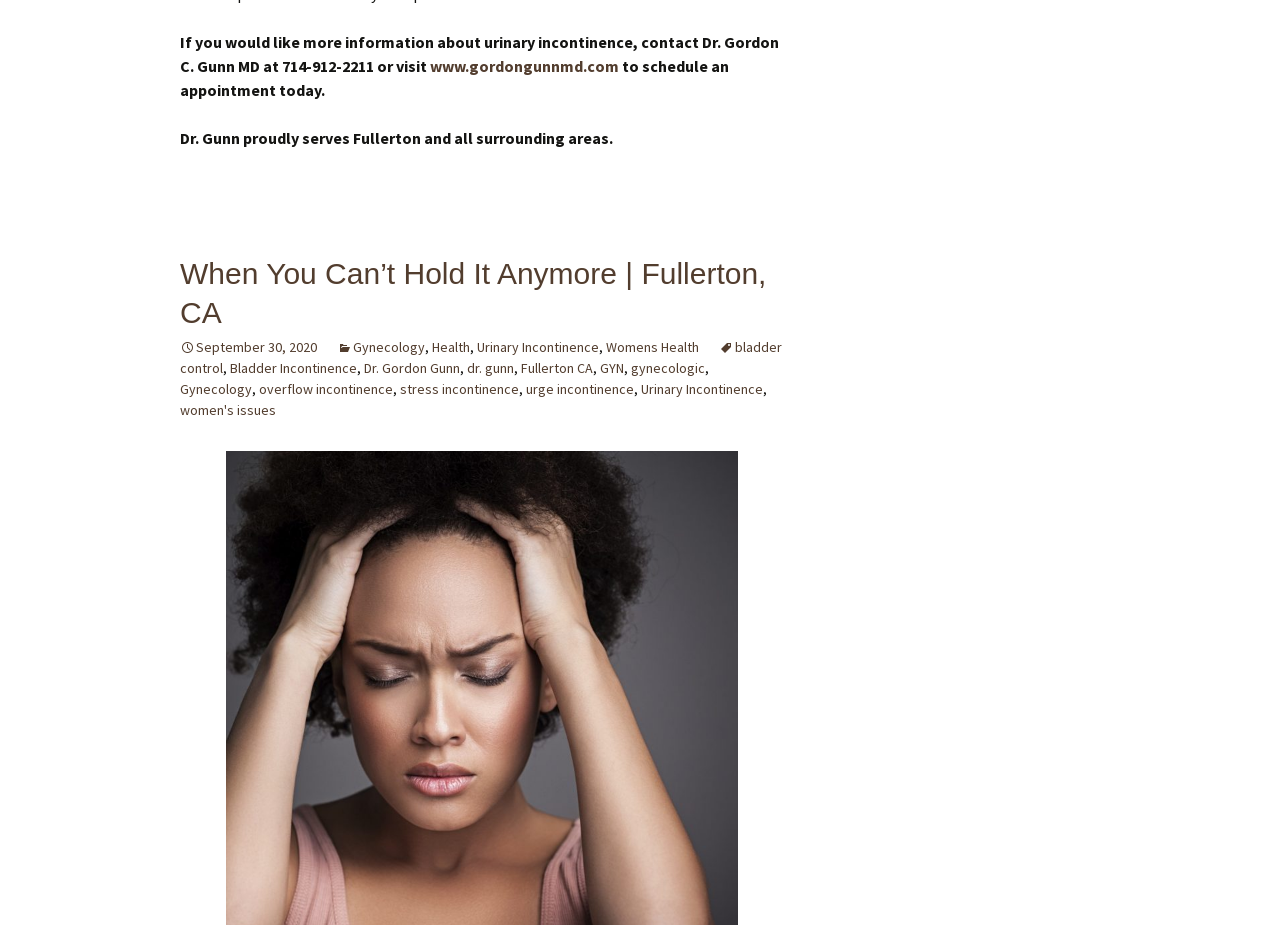Please specify the bounding box coordinates of the clickable section necessary to execute the following command: "learn more about gynecology".

[0.263, 0.365, 0.332, 0.385]